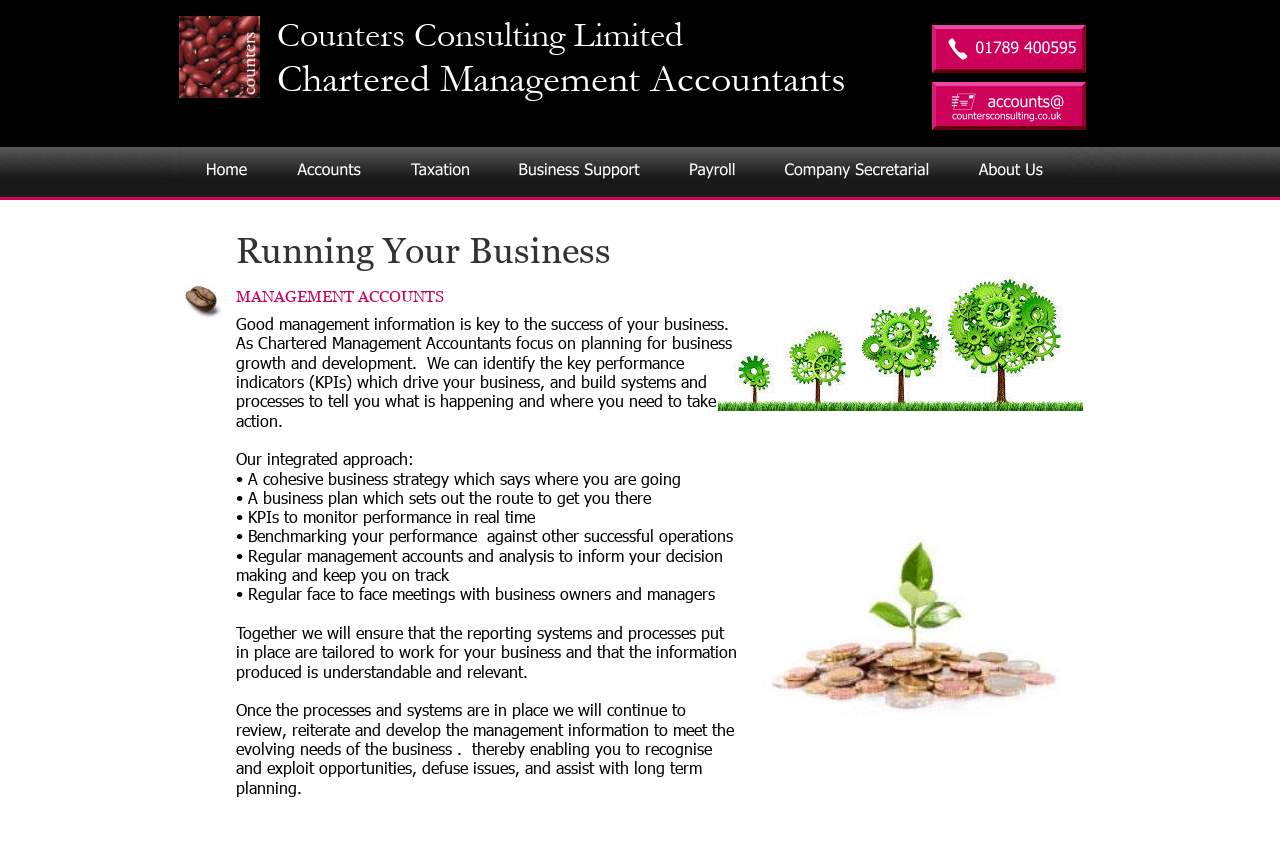What is the key to the success of a business?
Based on the image content, provide your answer in one word or a short phrase.

Good management information